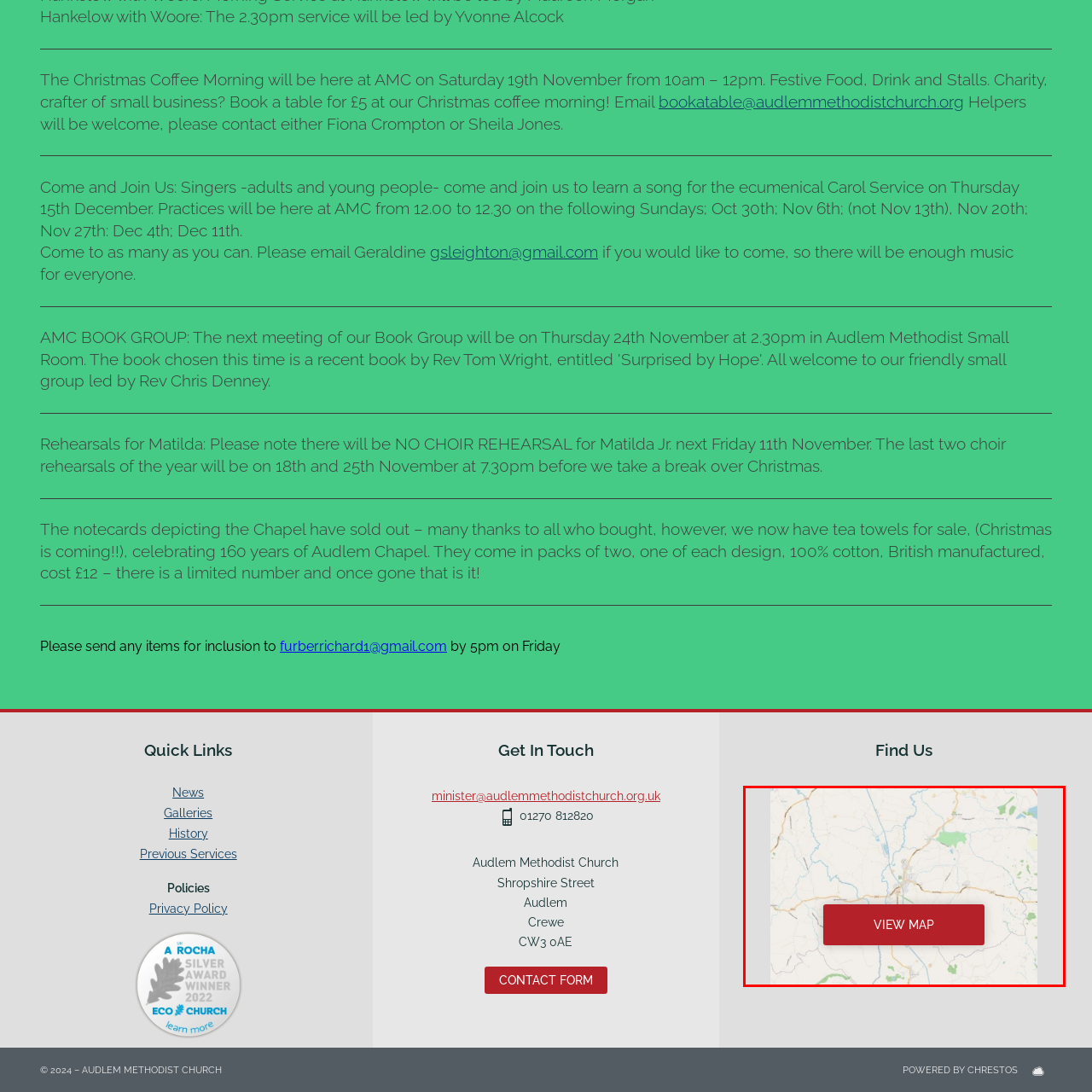What is the map providing context for?
Inspect the image area bounded by the red box and answer the question with a single word or a short phrase.

Church's location